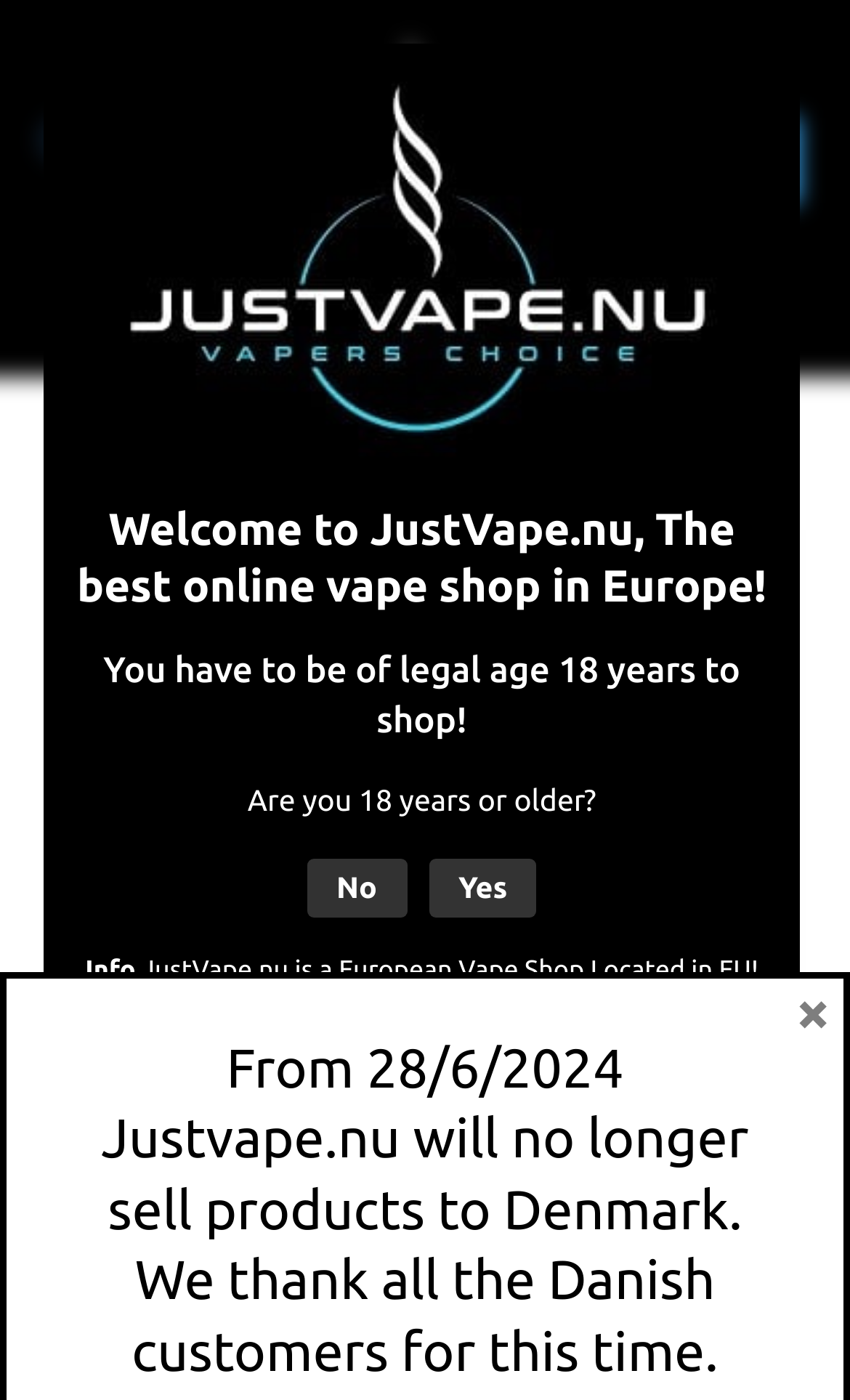Convey a detailed summary of the webpage, mentioning all key elements.

The webpage appears to be an online vape shop, with a focus on European customers. At the top, there is a dialog box asking users to verify their age, with a heading that reads "Welcome to JustVape.nu, The best online vape shop in Europe!" Below this, there is a message stating that users must be at least 18 years old to shop on the site. 

To the right of this message, there are two buttons, "No" and "Yes", which presumably allow users to confirm their age. Above these buttons, there is an image with the text "Just Vape" and a heading that reads "You have to be of legal age 18 years to shop!" 

Further down the page, there is a section with information about the website, including a message that reads "JustVape.nu is a European Vape Shop Located in EU!" 

On the top right side of the page, there is a link to view the shopping cart, which is currently empty. Next to this, there is a small image and a button labeled "Main Menu". 

Below this, there is a large section that appears to be a product listing, with an image and a link to a product called "JUST JUICE - ICONIC - BLUE RASPBERRY 120ML". 

At the very bottom of the page, there is a heading that announces that the website will no longer sell products to Denmark from a certain date. There is also a small "close" button in the bottom right corner of the page.